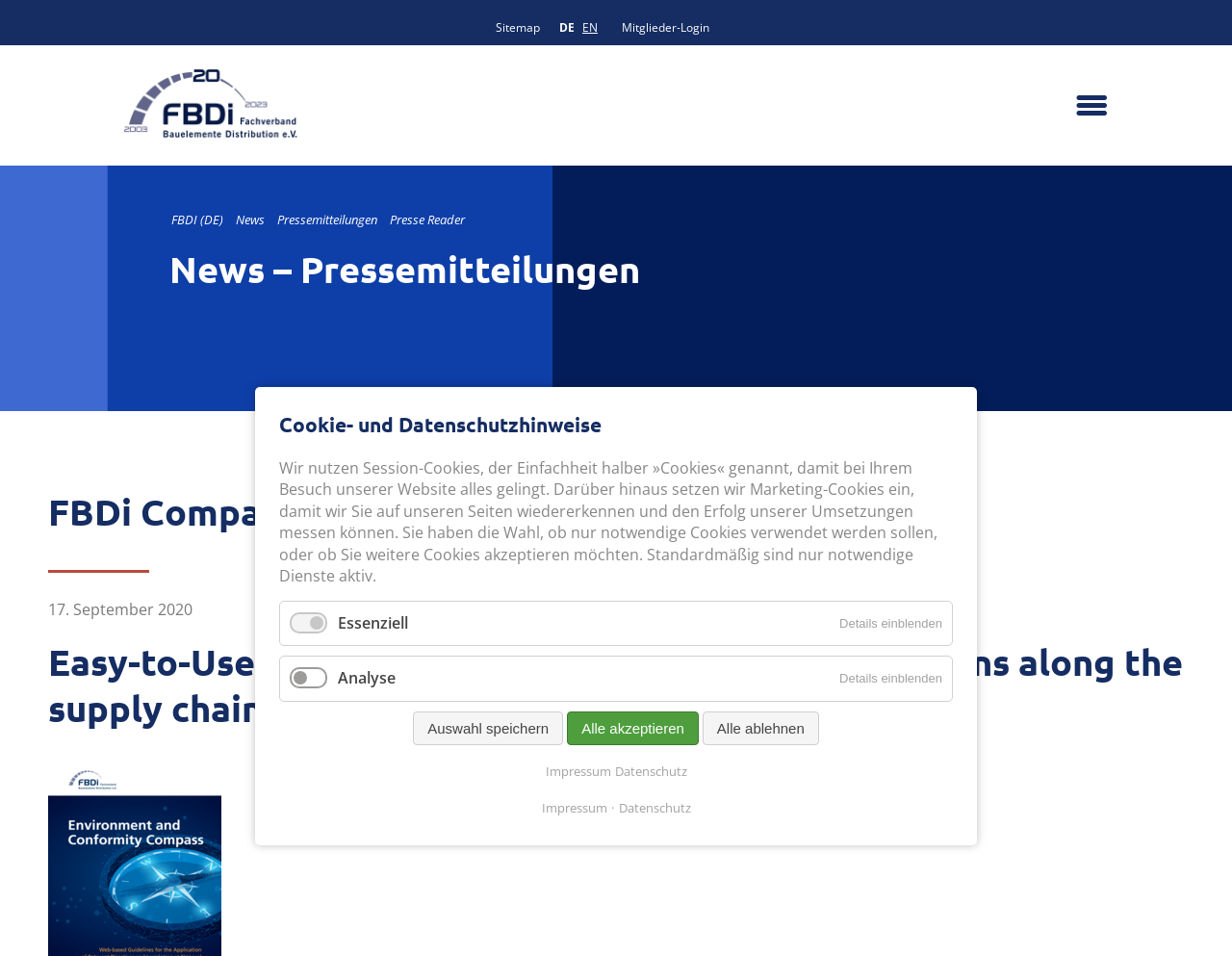What is the language of the current webpage?
Based on the screenshot, provide your answer in one word or phrase.

German